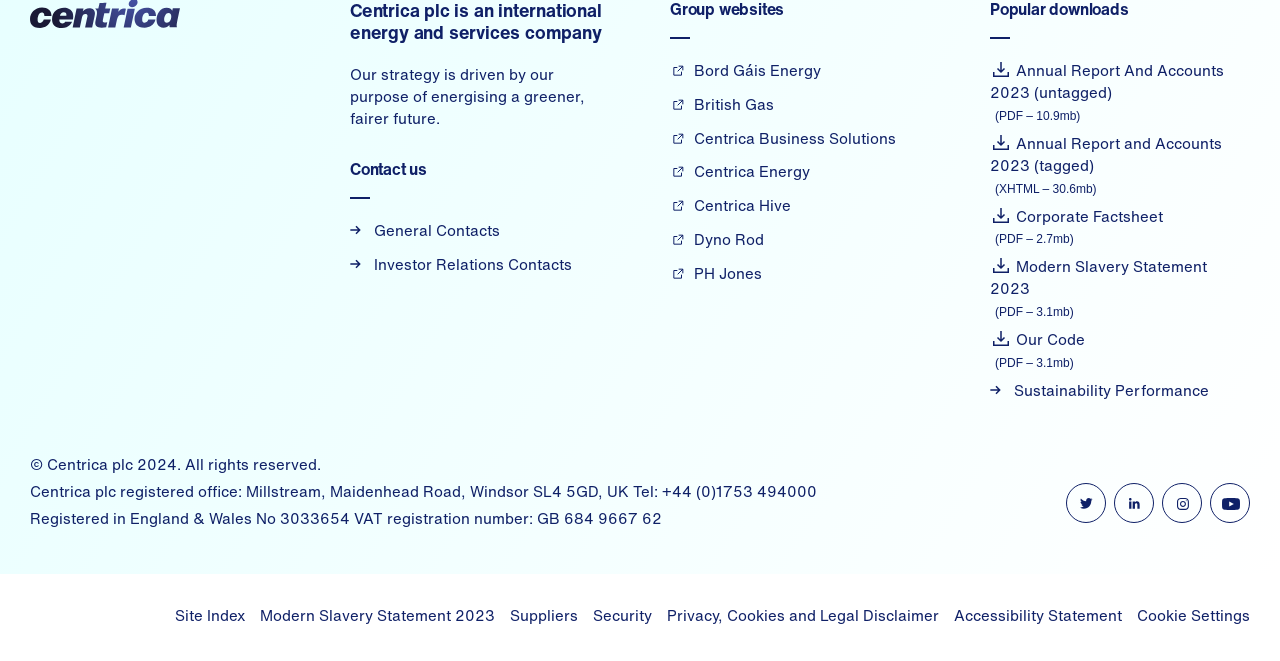What is the VAT registration number of Centrica plc?
Using the information from the image, give a concise answer in one word or a short phrase.

GB 684 9667 62